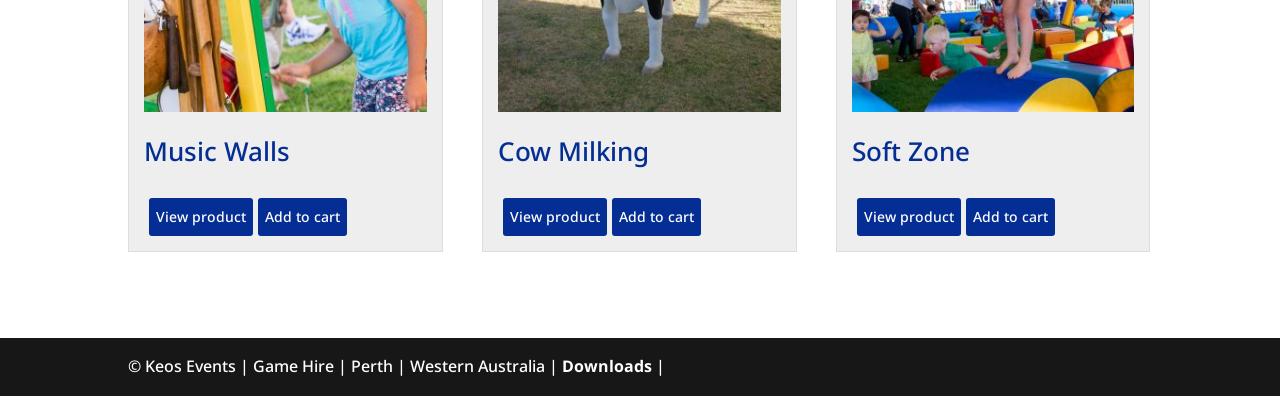Examine the image and give a thorough answer to the following question:
What is the name of the first product?

The first product is named 'Music Walls' as indicated by the heading element with bounding box coordinates [0.113, 0.306, 0.333, 0.464].